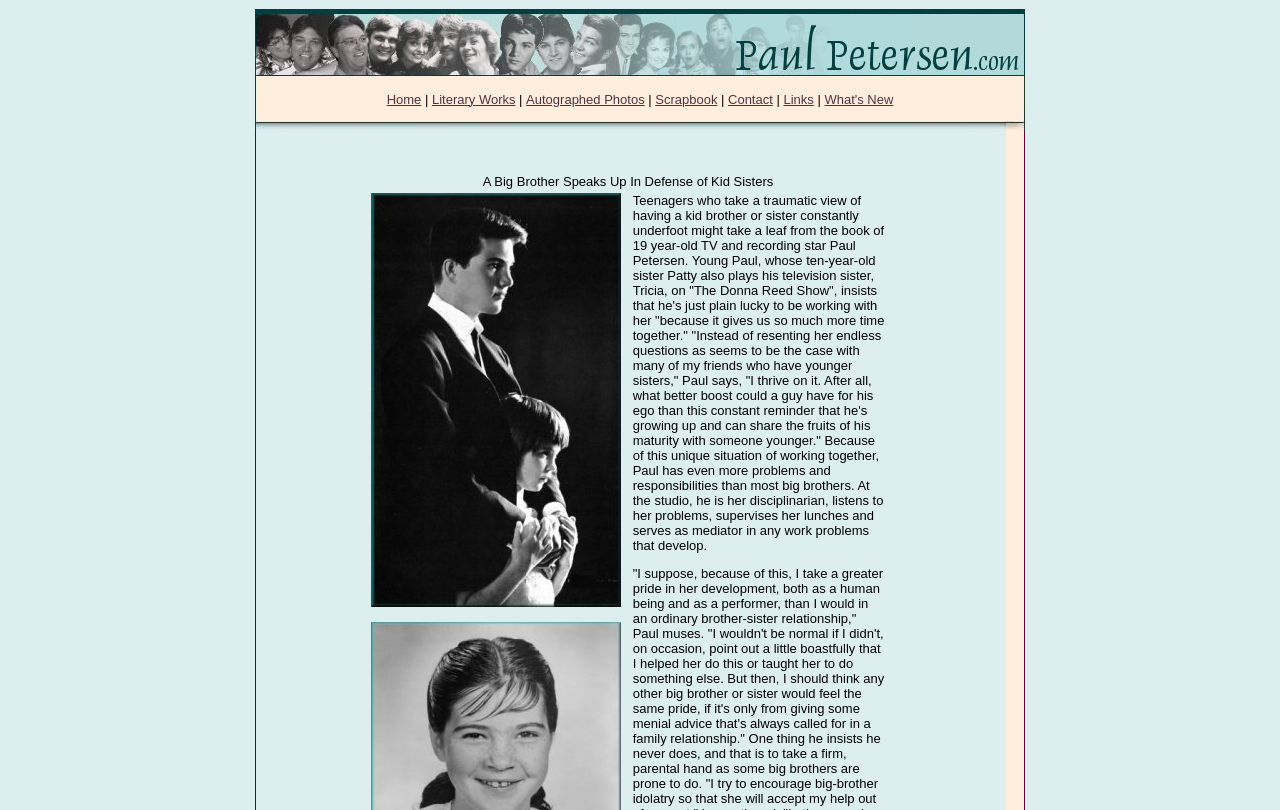Highlight the bounding box coordinates of the element that should be clicked to carry out the following instruction: "Check 'What's New'". The coordinates must be given as four float numbers ranging from 0 to 1, i.e., [left, top, right, bottom].

[0.644, 0.113, 0.698, 0.131]